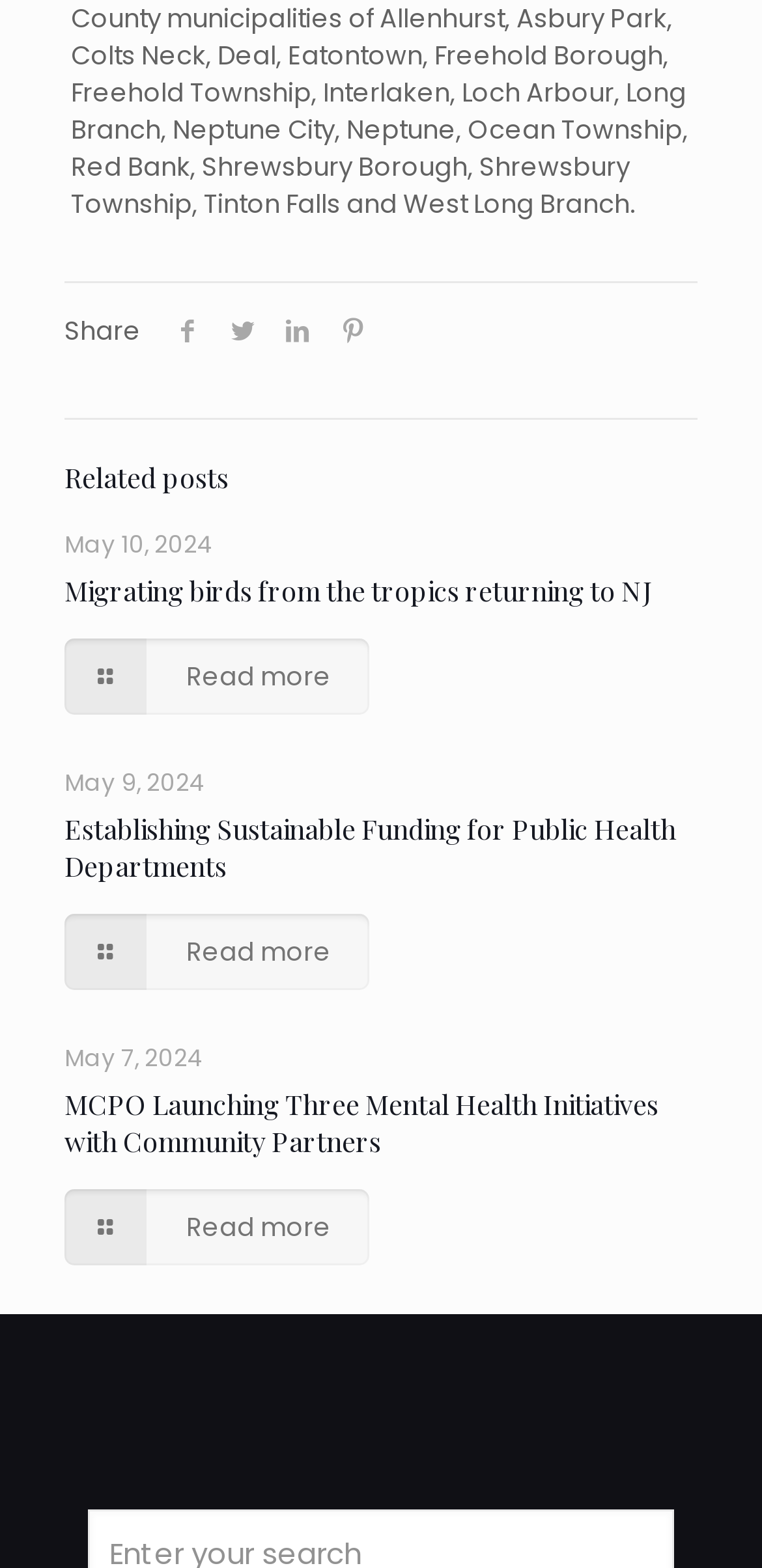What is the date of the latest post?
Give a single word or phrase as your answer by examining the image.

May 10, 2024